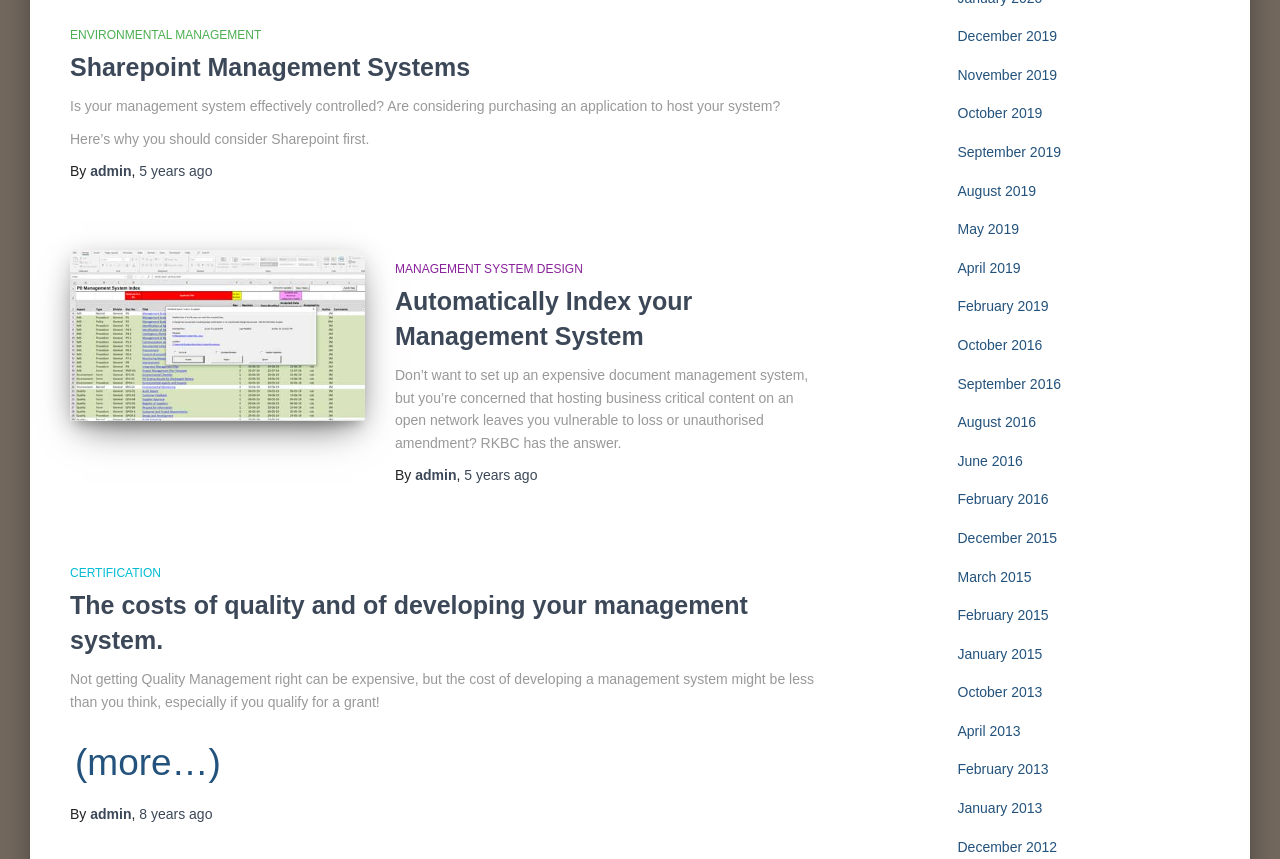Please determine the bounding box coordinates of the clickable area required to carry out the following instruction: "Explore 'Management System semi automated index'". The coordinates must be four float numbers between 0 and 1, represented as [left, top, right, bottom].

[0.055, 0.29, 0.285, 0.49]